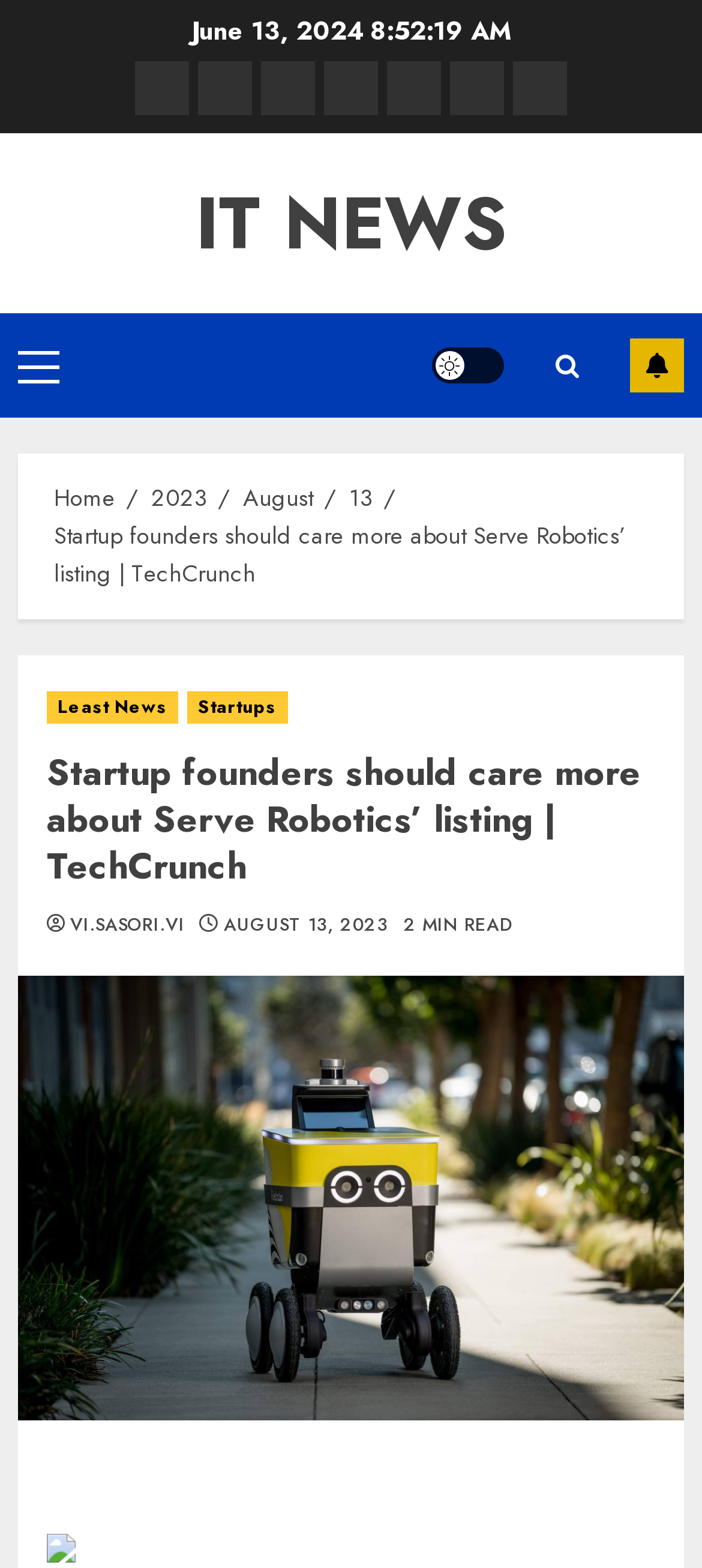Please identify the bounding box coordinates for the region that you need to click to follow this instruction: "Toggle the light/dark mode".

[0.615, 0.222, 0.718, 0.245]